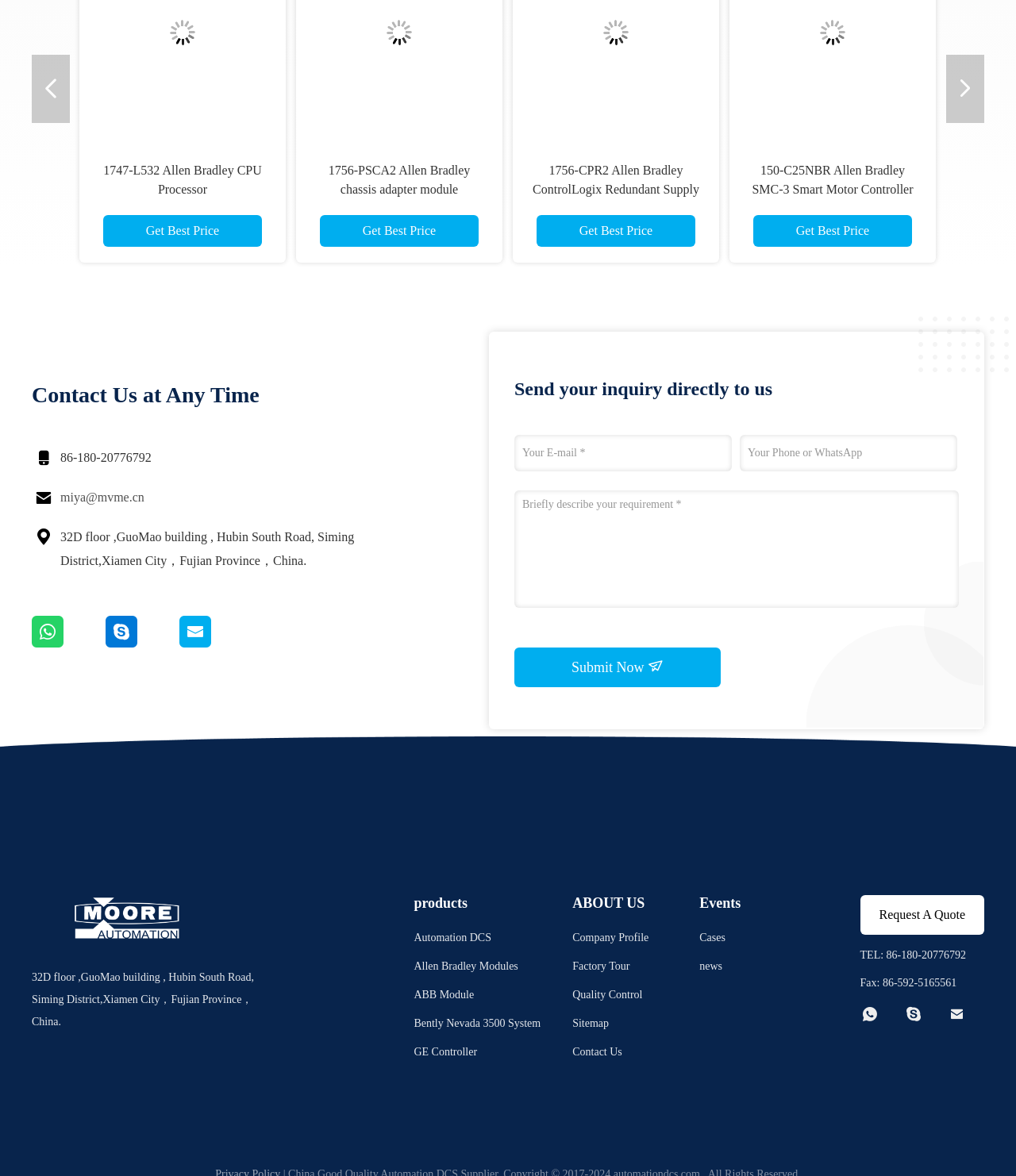How many products are displayed on the homepage?
Please ensure your answer to the question is detailed and covers all necessary aspects.

I counted the number of product images and headings on the homepage, and there are 4 products displayed.